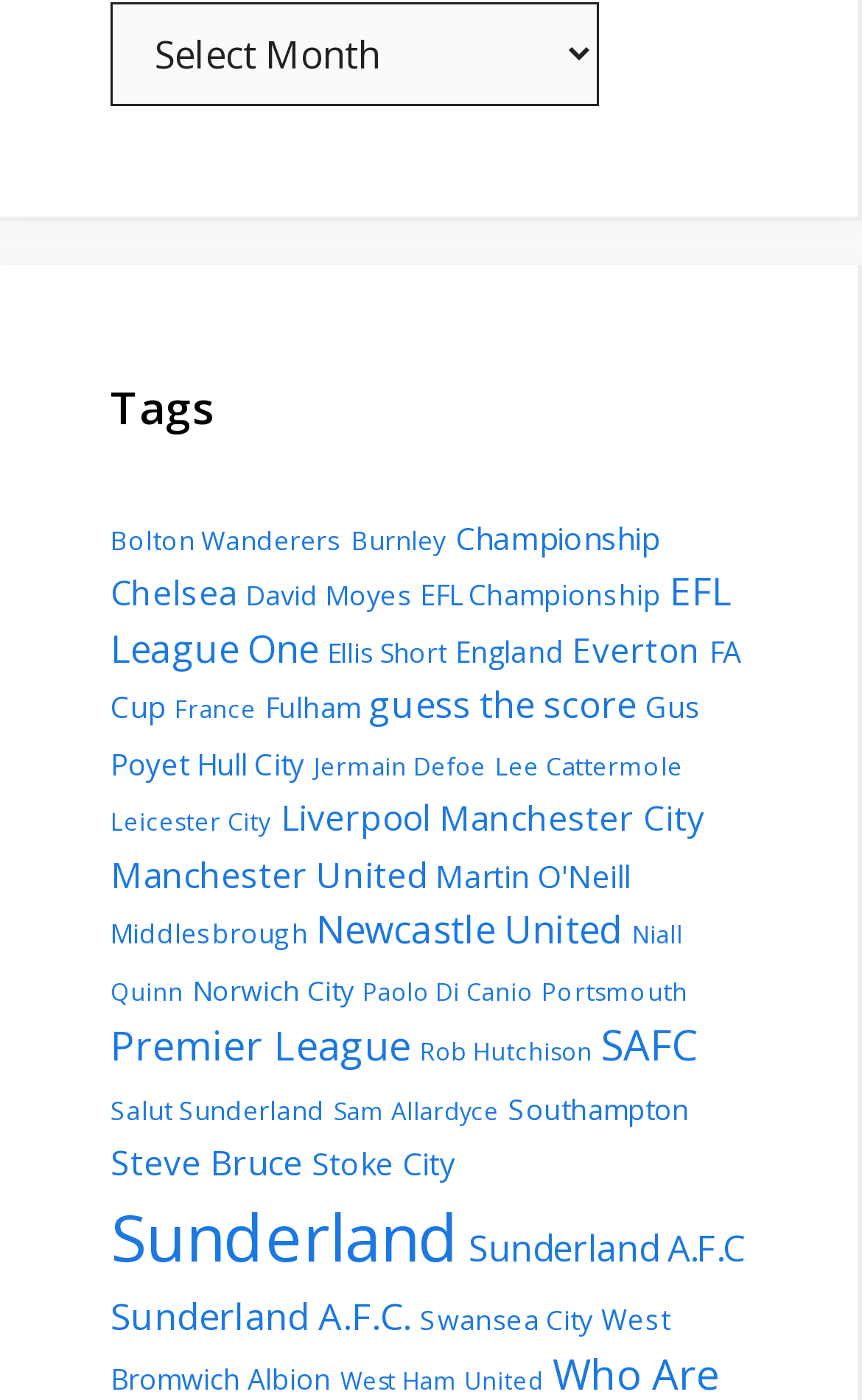Locate the UI element described by France in the provided webpage screenshot. Return the bounding box coordinates in the format (top-left x, top-left y, bottom-right x, bottom-right y), ensuring all values are between 0 and 1.

[0.203, 0.494, 0.297, 0.518]